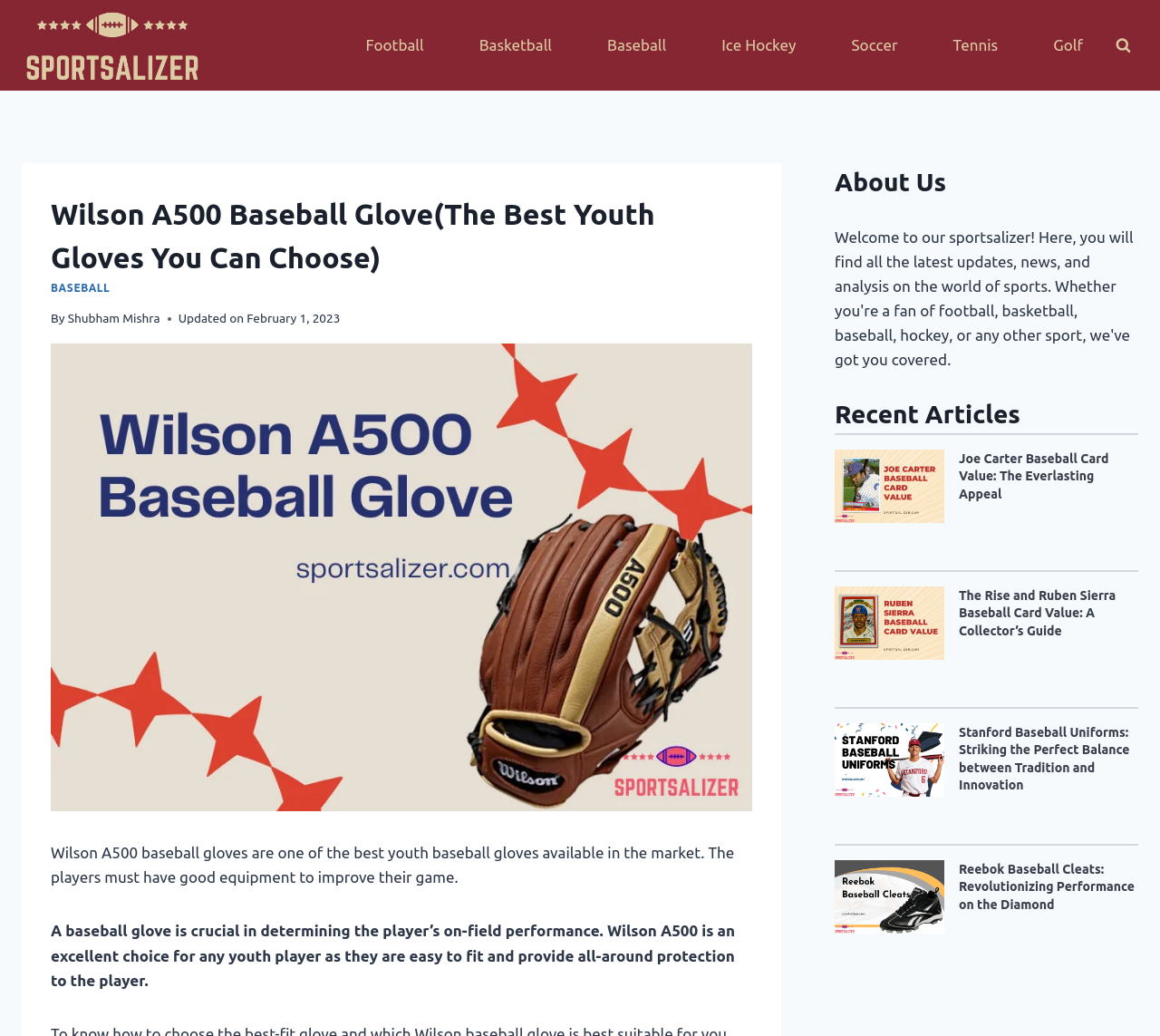Determine the bounding box coordinates of the region that needs to be clicked to achieve the task: "Explore the Reebok Baseball Cleats article".

[0.72, 0.83, 0.981, 0.881]